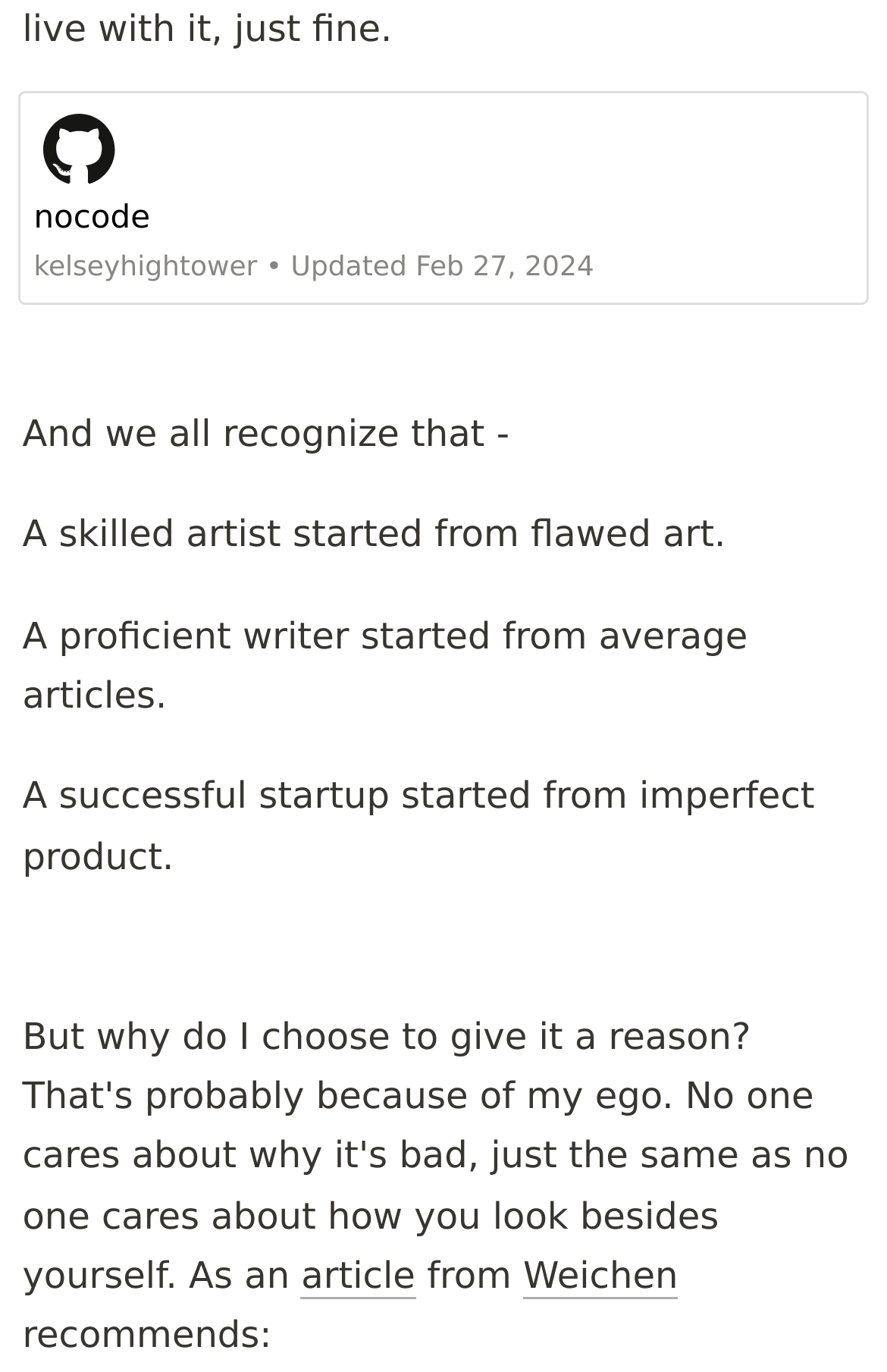What is the theme of the main text?
Answer the question in a detailed and comprehensive manner.

The main text discusses how skilled artists, proficient writers, and successful startups all started from imperfect beginnings, suggesting that the theme is about improvement and growth from flawed or average starts.